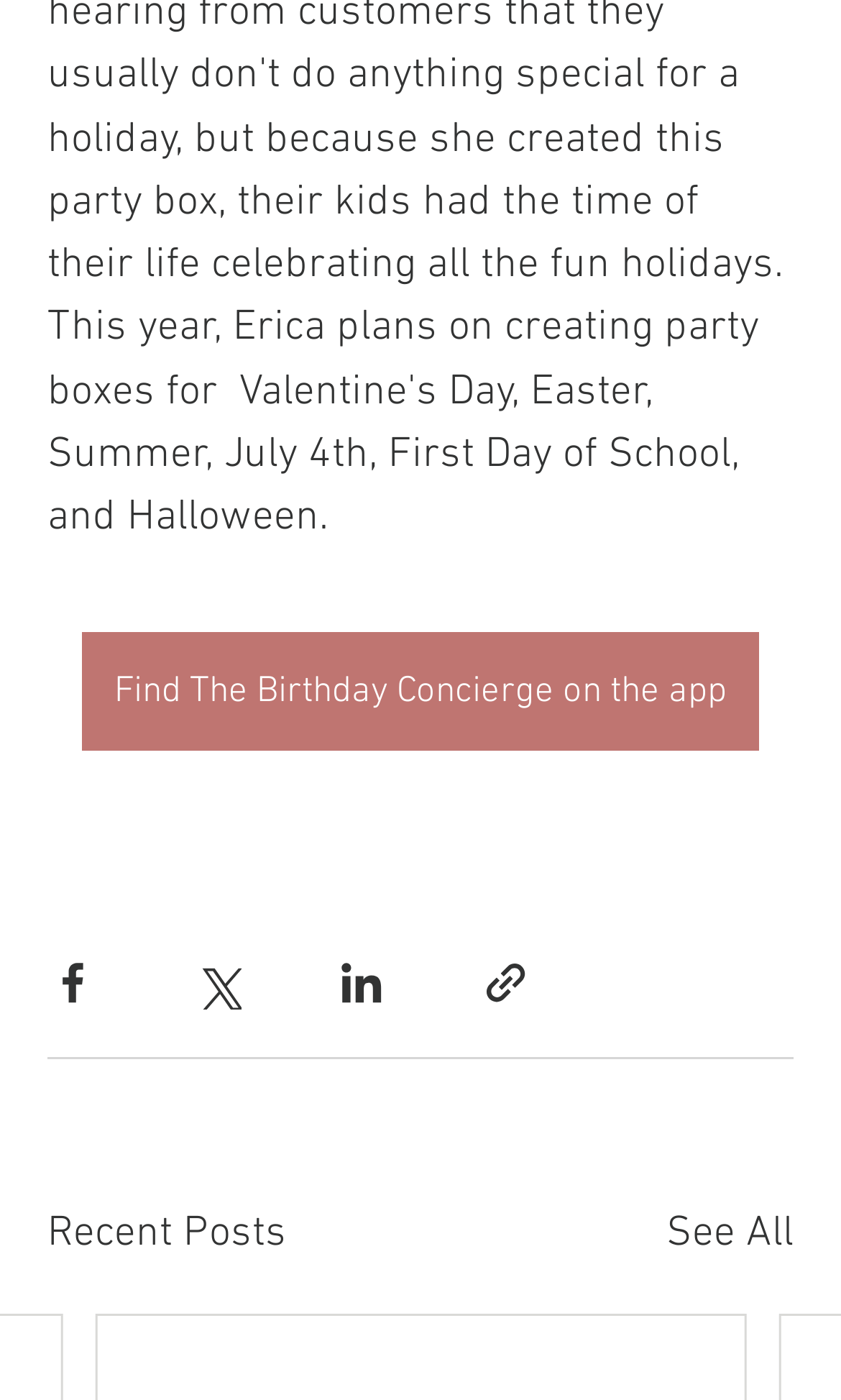Please provide the bounding box coordinates for the element that needs to be clicked to perform the following instruction: "View recent posts". The coordinates should be given as four float numbers between 0 and 1, i.e., [left, top, right, bottom].

[0.046, 0.246, 0.28, 0.283]